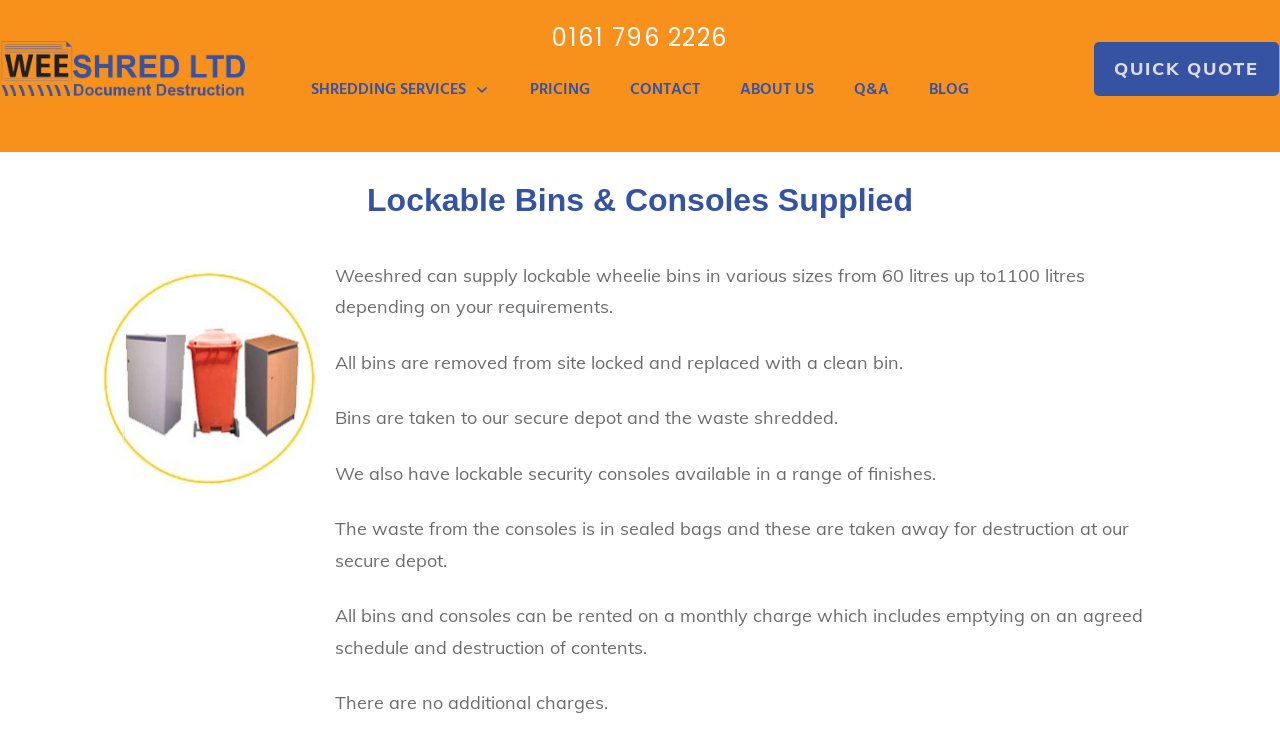Provide a brief response to the question below using a single word or phrase: 
What is included in the monthly charge for renting bins and consoles?

Emptying and destruction of contents